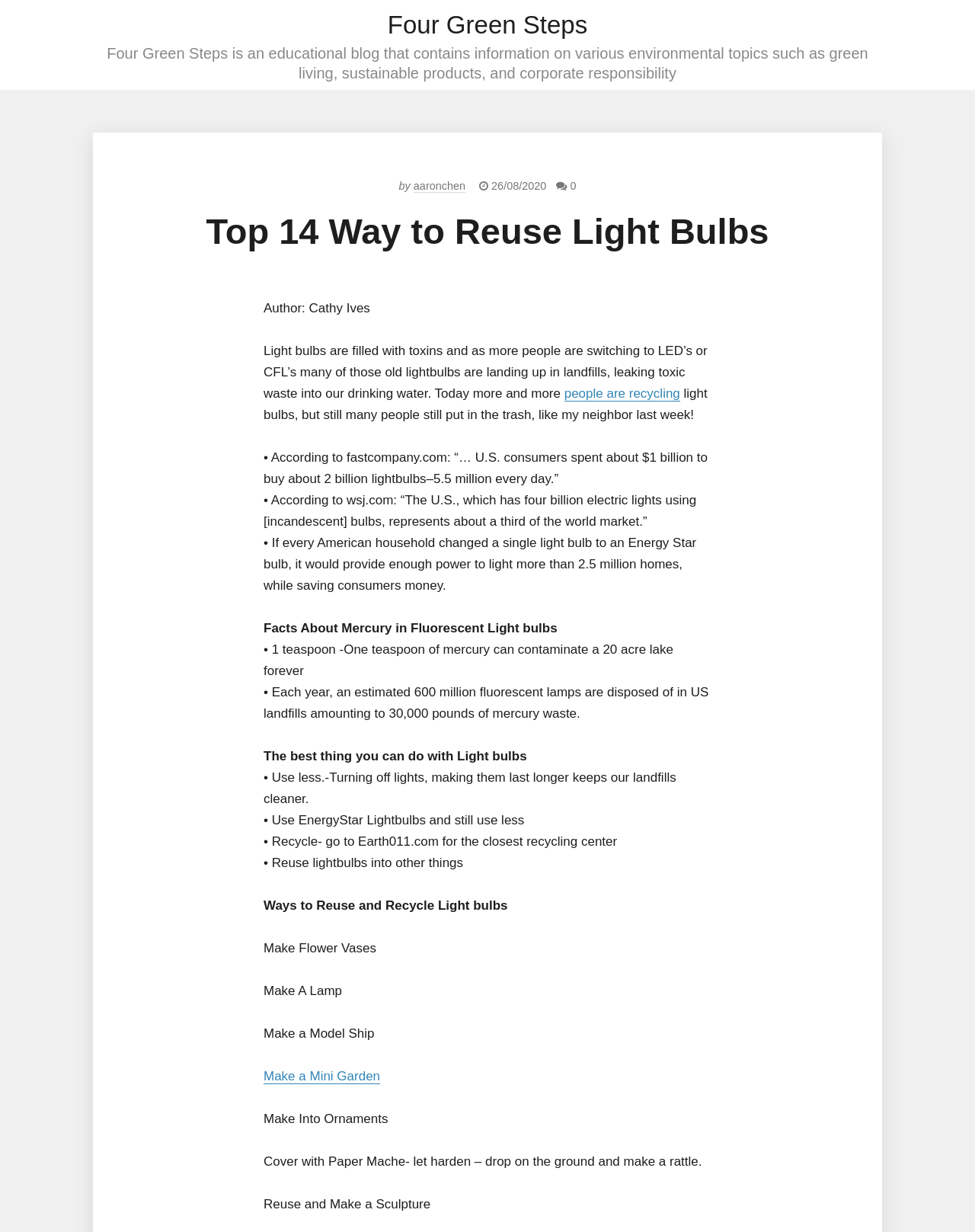Determine the bounding box for the described UI element: "people are recycling".

[0.579, 0.314, 0.698, 0.326]